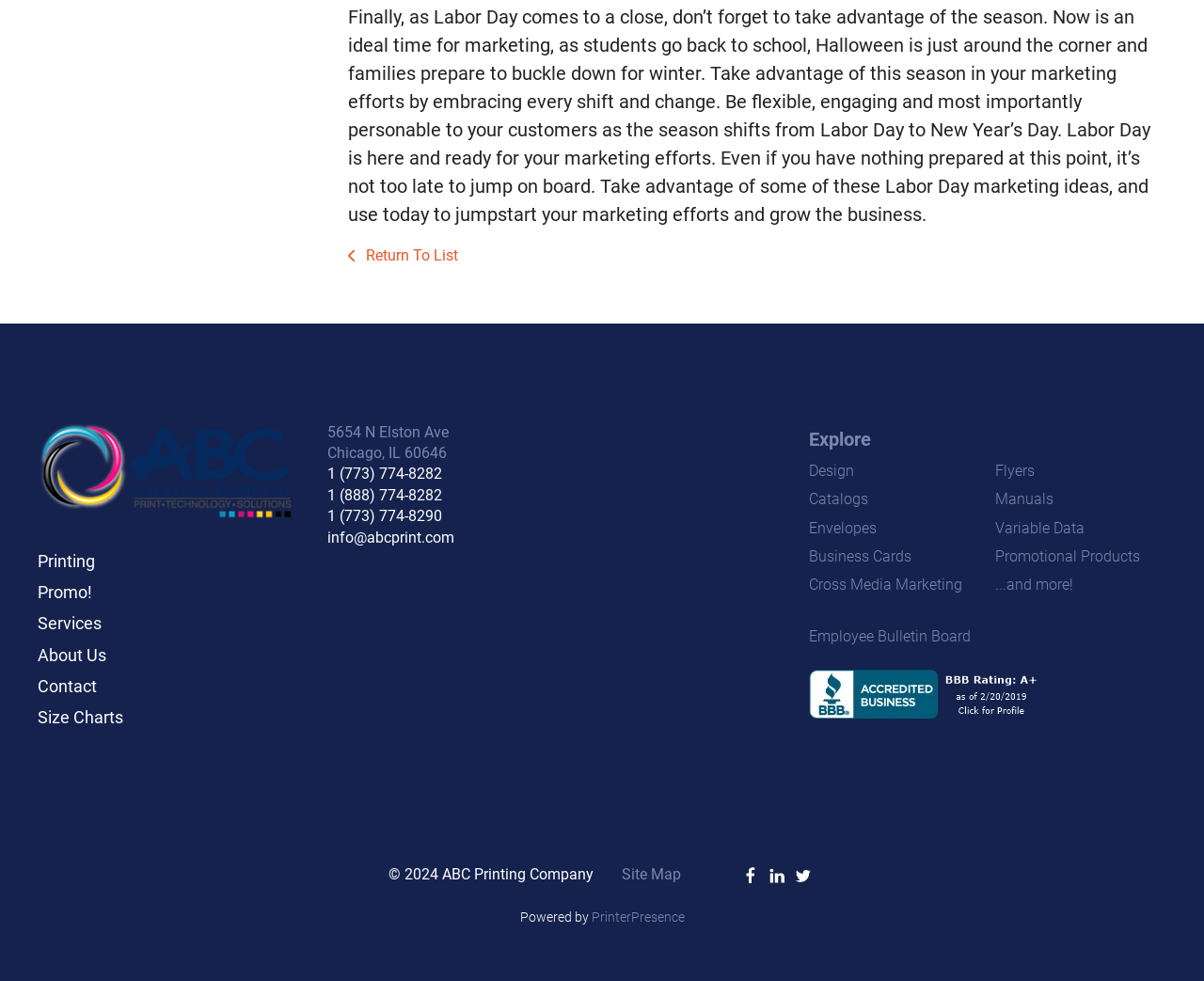What is the company name?
Using the information from the image, give a concise answer in one word or a short phrase.

ABC Printing Company